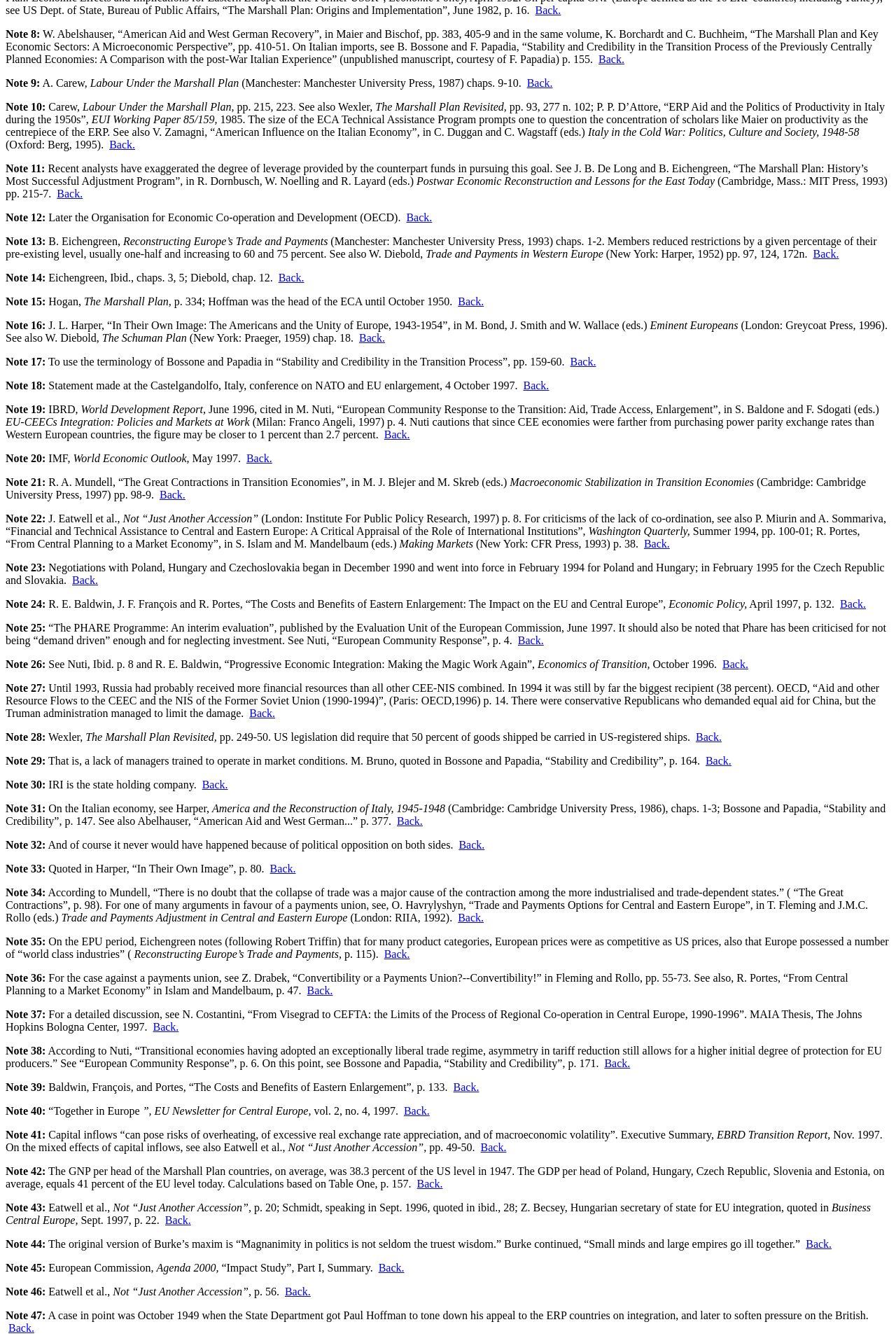Highlight the bounding box coordinates of the element that should be clicked to carry out the following instruction: "Click on the EN language link". The coordinates must be given as four float numbers ranging from 0 to 1, i.e., [left, top, right, bottom].

None